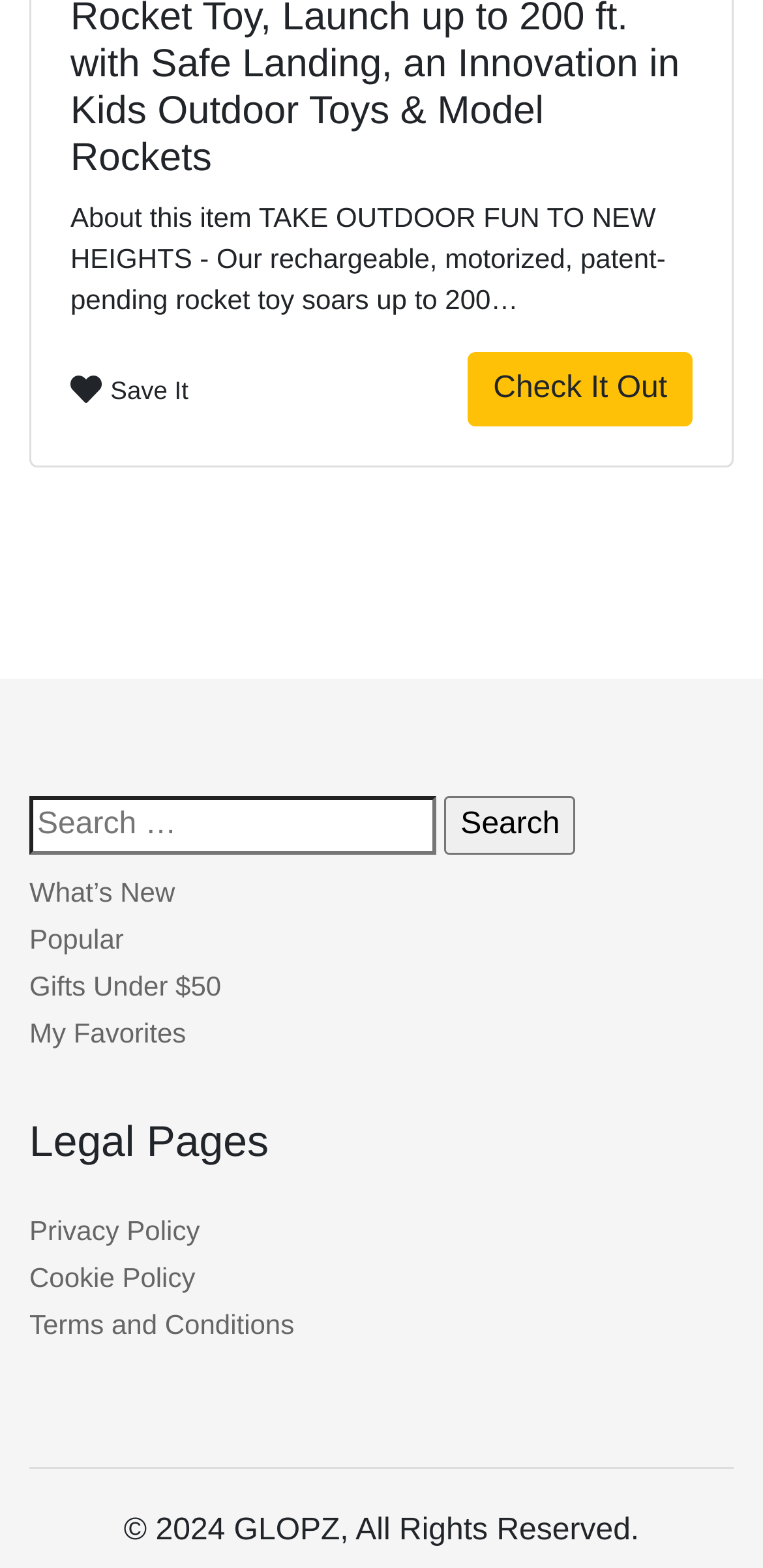How many elements are in the root element?
Can you provide a detailed and comprehensive answer to the question?

The root element contains 5 elements, which are the link 'About this item...', the link 'Save It', the link 'Check It Out', the complementary element 'Footer', and the StaticText element '© 2024 GLOPZ, All Rights Reserved'.